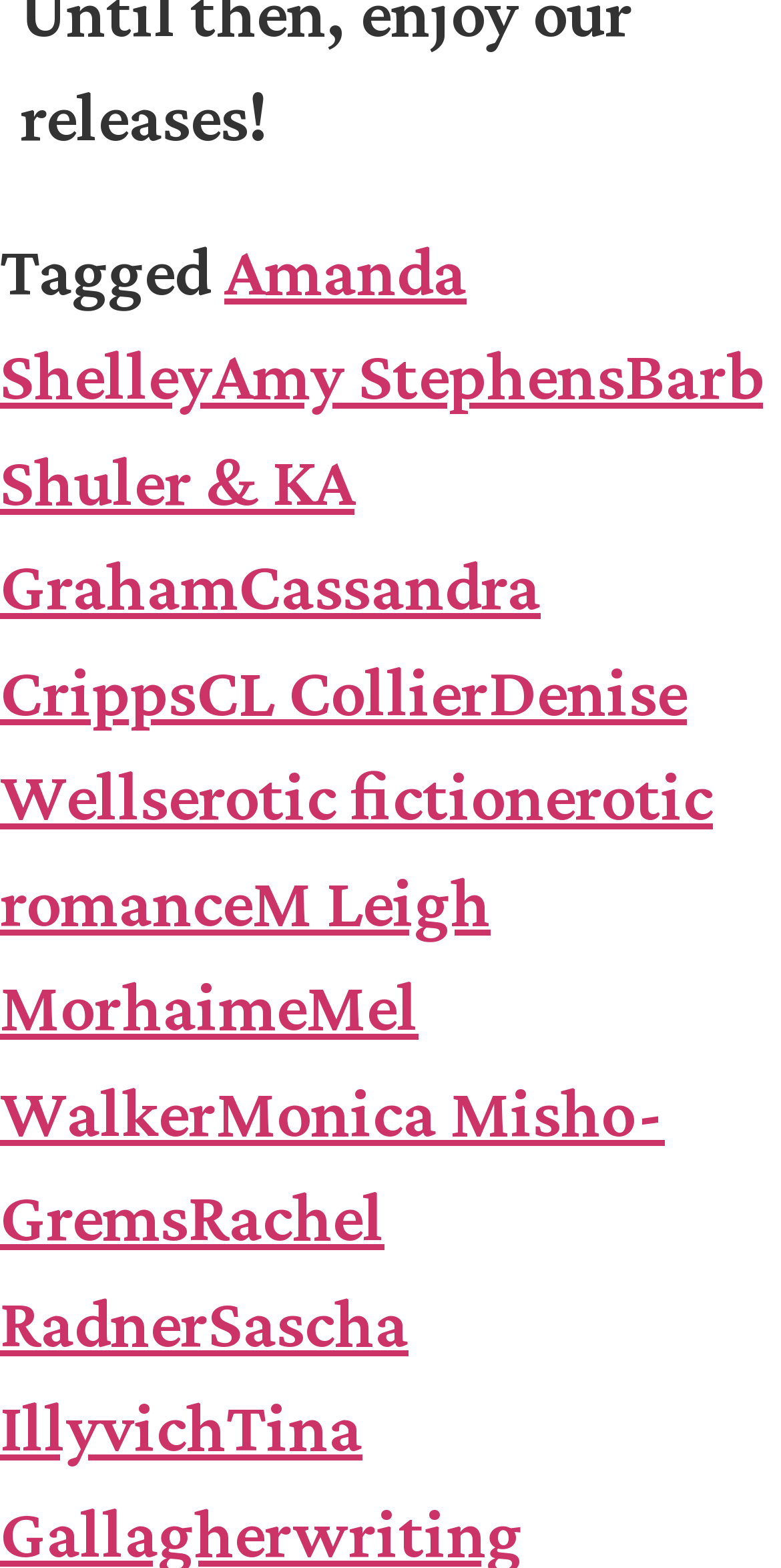Could you locate the bounding box coordinates for the section that should be clicked to accomplish this task: "visit Amanda Shelley's page".

[0.0, 0.148, 0.597, 0.265]